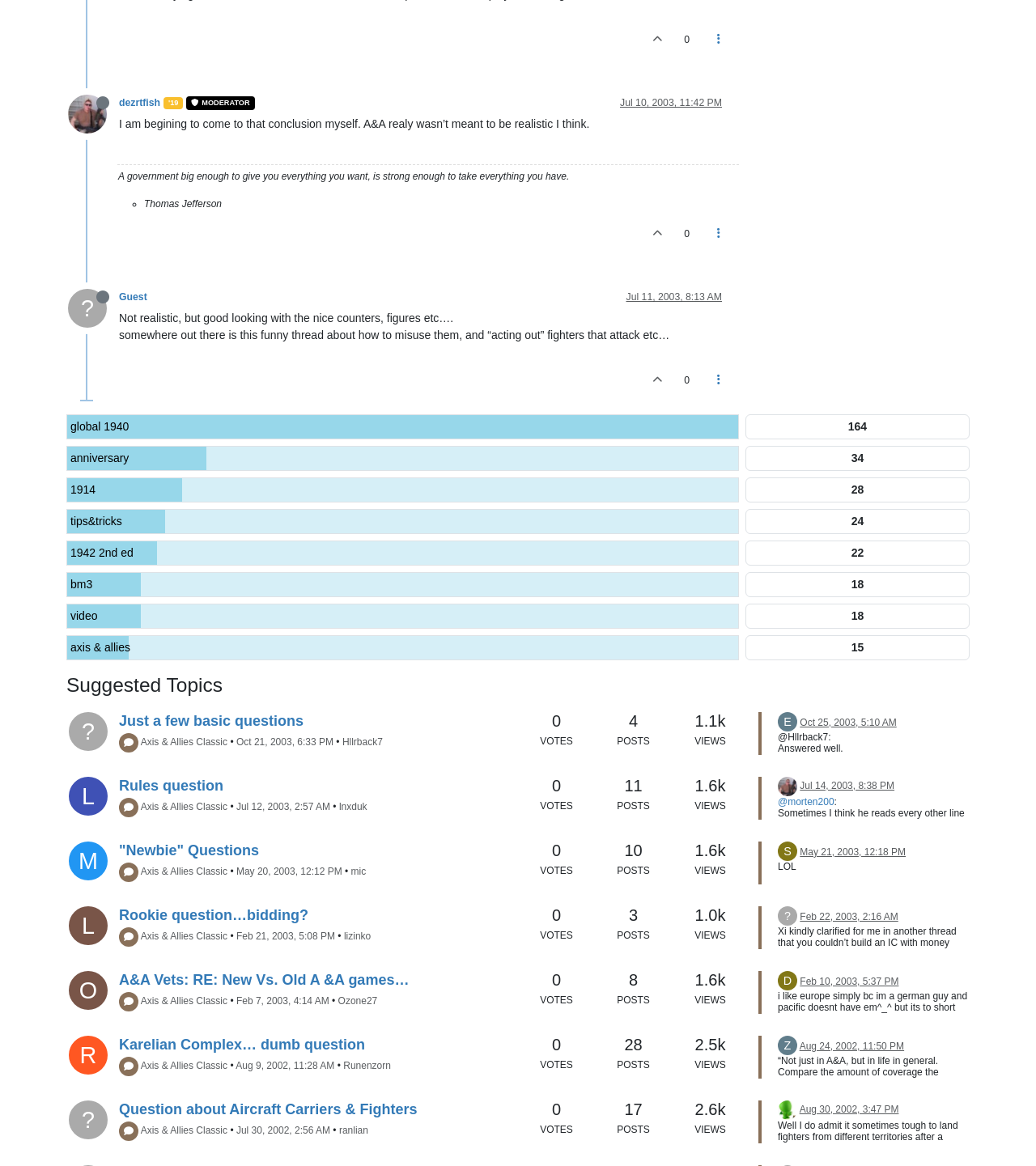Identify the bounding box for the described UI element. Provide the coordinates in (top-left x, top-left y, bottom-right x, bottom-right y) format with values ranging from 0 to 1: Axis & Allies Classic

[0.136, 0.965, 0.22, 0.974]